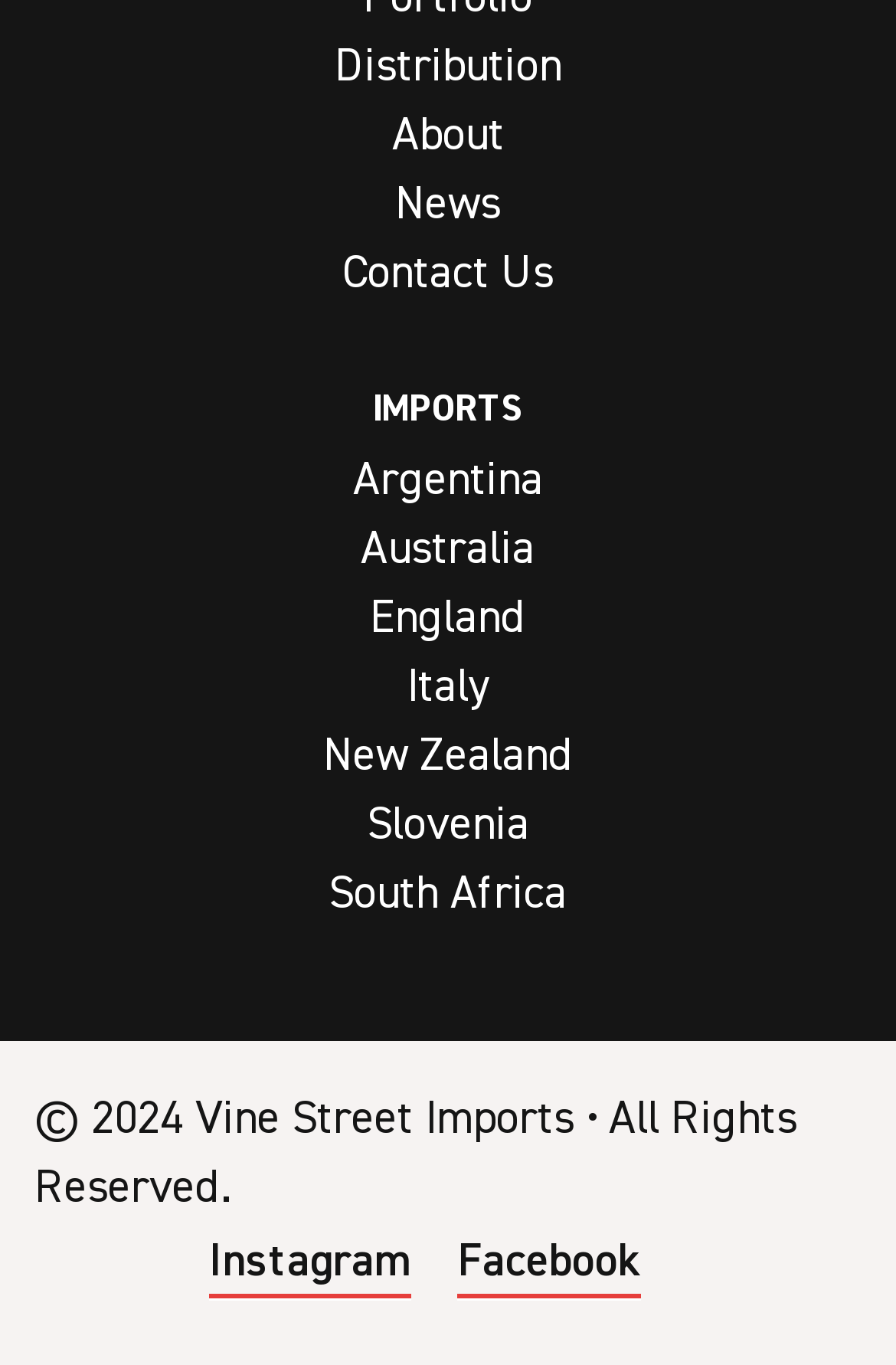Carefully observe the image and respond to the question with a detailed answer:
What is the first navigation item?

I looked at the top navigation menu and found the first item to be a link labeled 'Distribution'.